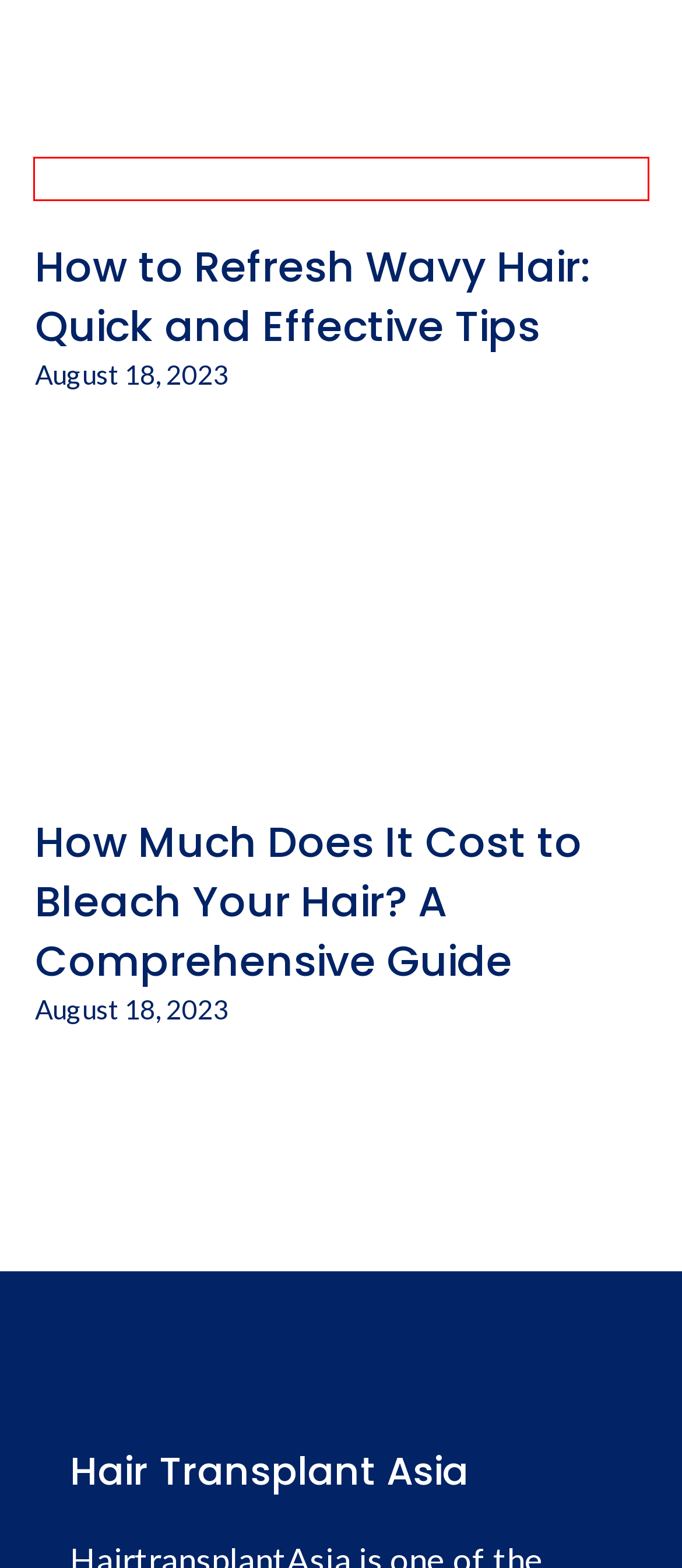Review the webpage screenshot provided, noting the red bounding box around a UI element. Choose the description that best matches the new webpage after clicking the element within the bounding box. The following are the options:
A. How to Refresh Wavy Hair: Quick and Effective Tips - Hair Transplant Asia
B. Contact - Hair Transplant Asia
C. THE HAIR TRANSPLANT PROCEDURE 2023 – A STEP-BY-STEP GUIDE - Hair Transplant Asia
D. Physicians – Health
E. How Much Does It Cost to Bleach Your Hair? A Comprehensive Guide - Hair Transplant Asia
F. FUT HAIR TRANSPLANT PROCEDURE: COST, SIDE EFFECTS - Hair Transplant Asia
G. Terms and Conditions for Hair Transplant Asia Blog - Hair Transplant Asia
H. Privacy Policy - Hair Transplant Asia

A